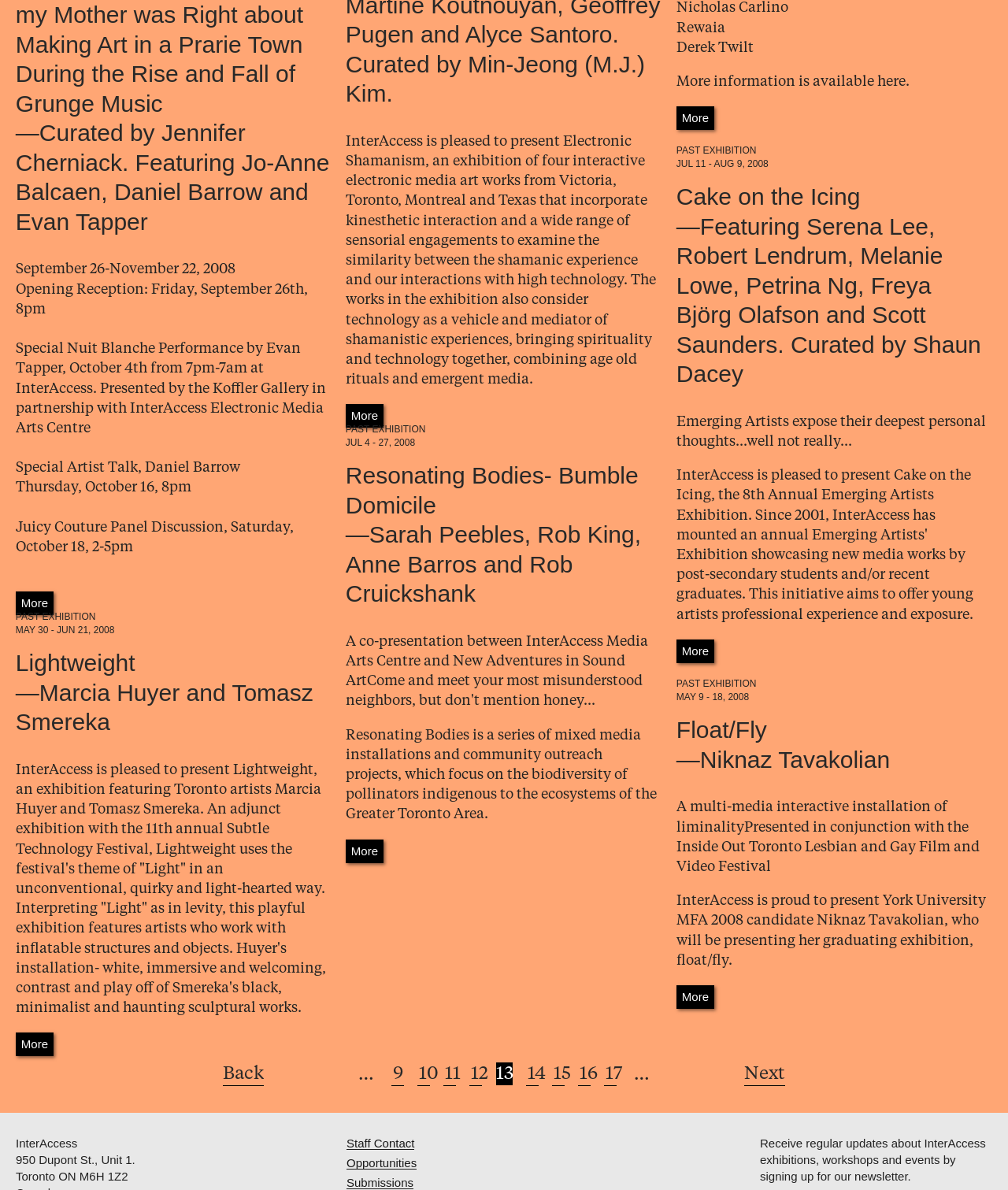Given the element description ―Marcia Huyer and Tomasz Smereka, predict the bounding box coordinates for the UI element in the webpage screenshot. The format should be (top-left x, top-left y, bottom-right x, bottom-right y), and the values should be between 0 and 1.

[0.016, 0.302, 0.311, 0.348]